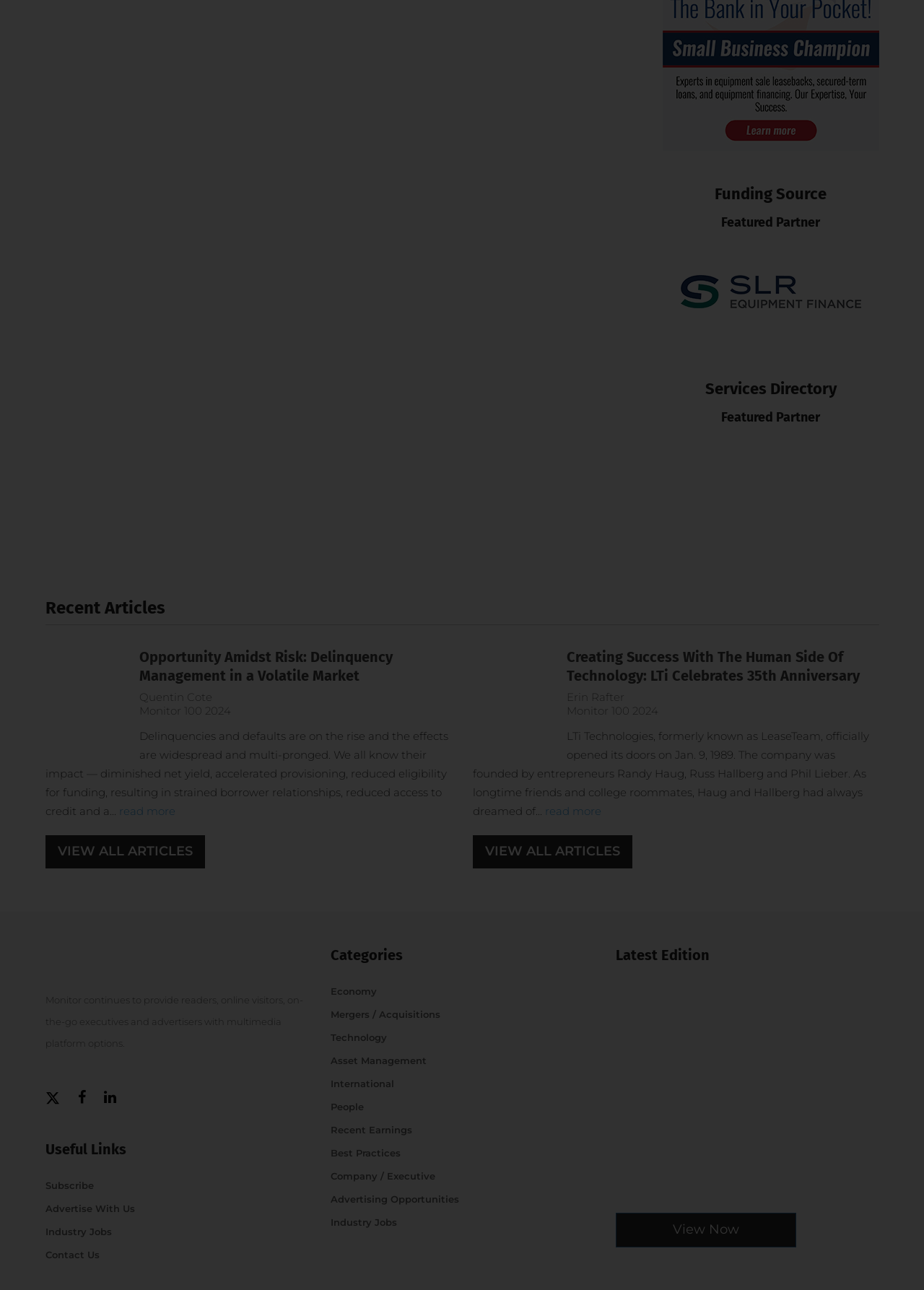Identify the bounding box for the UI element described as: "View All Articles". The coordinates should be four float numbers between 0 and 1, i.e., [left, top, right, bottom].

[0.512, 0.664, 0.684, 0.69]